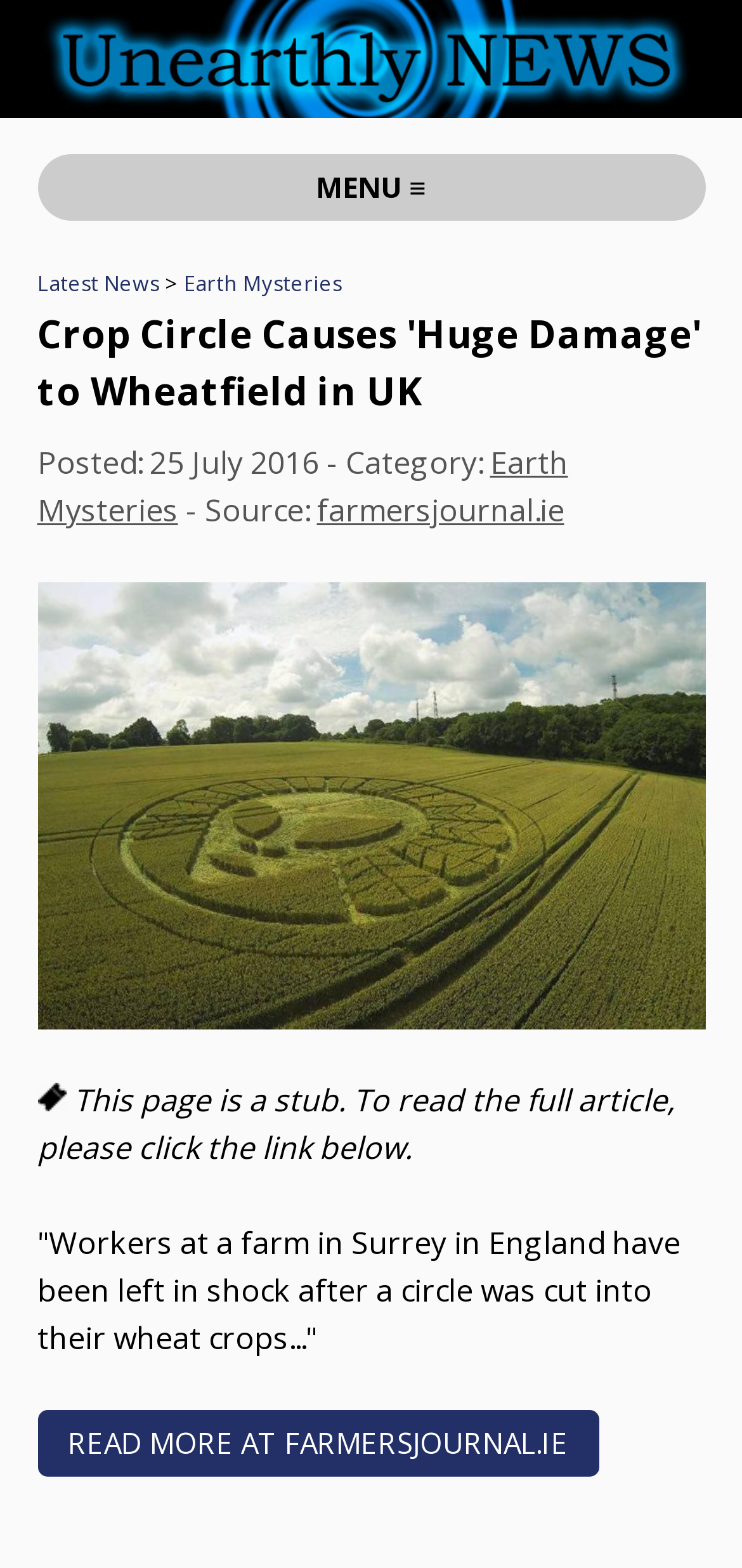Determine the bounding box coordinates for the UI element described. Format the coordinates as (top-left x, top-left y, bottom-right x, bottom-right y) and ensure all values are between 0 and 1. Element description: Earth Mysteries

[0.247, 0.172, 0.46, 0.19]